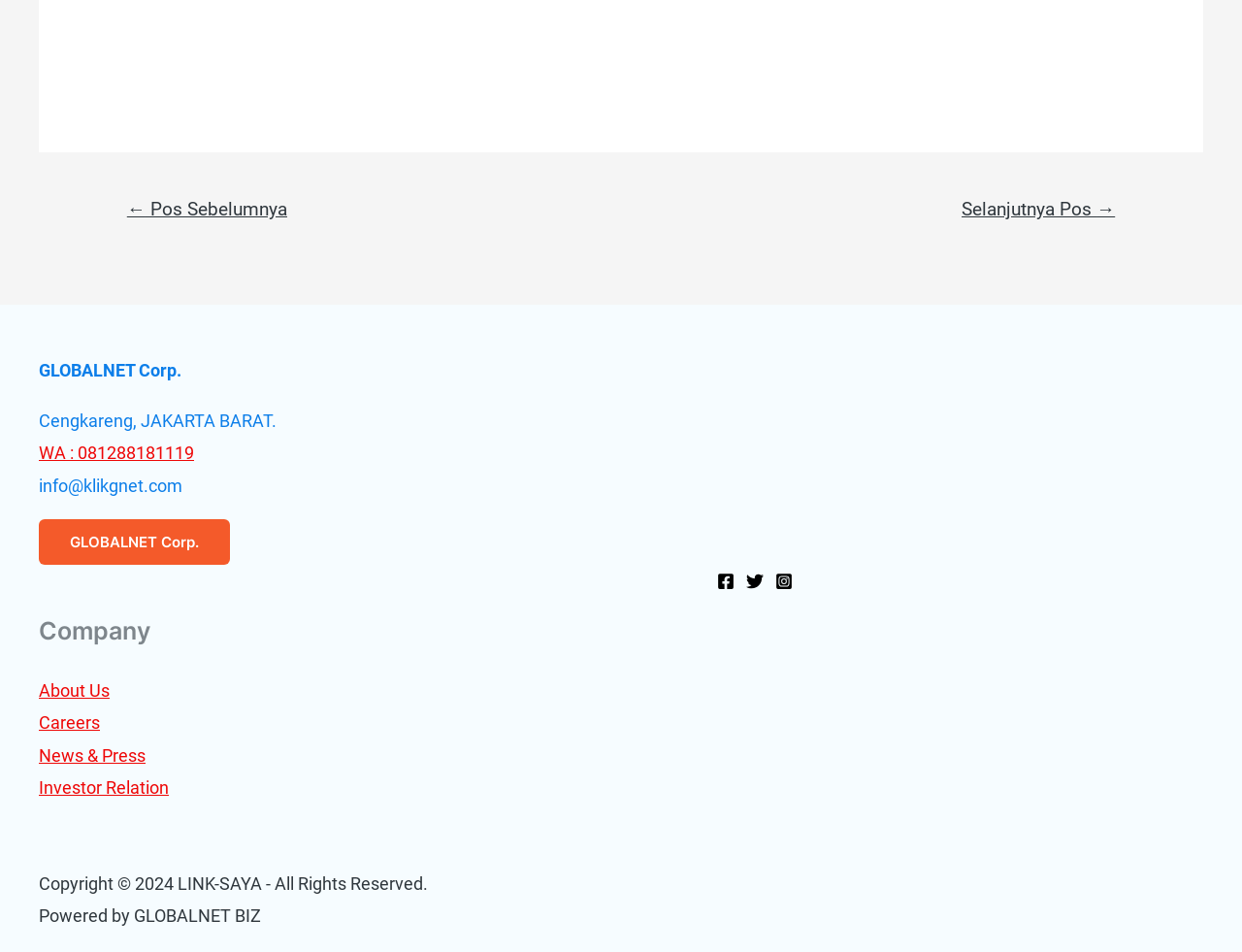Determine the bounding box coordinates of the clickable element to achieve the following action: 'Get a quote'. Provide the coordinates as four float values between 0 and 1, formatted as [left, top, right, bottom].

None